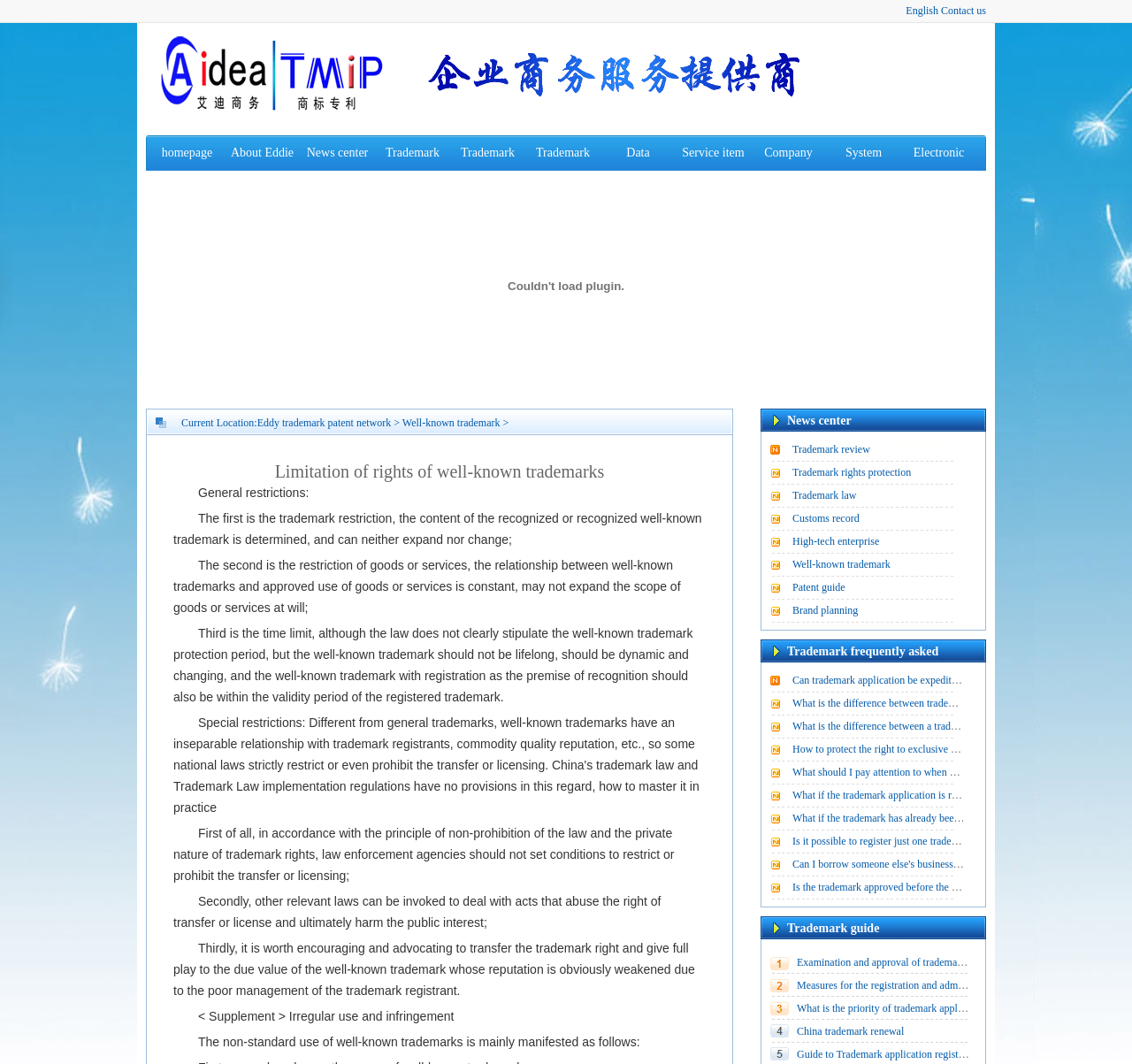Please identify the bounding box coordinates of the element's region that should be clicked to execute the following instruction: "View the 'Trademark guide'". The bounding box coordinates must be four float numbers between 0 and 1, i.e., [left, top, right, bottom].

[0.672, 0.861, 0.871, 0.883]